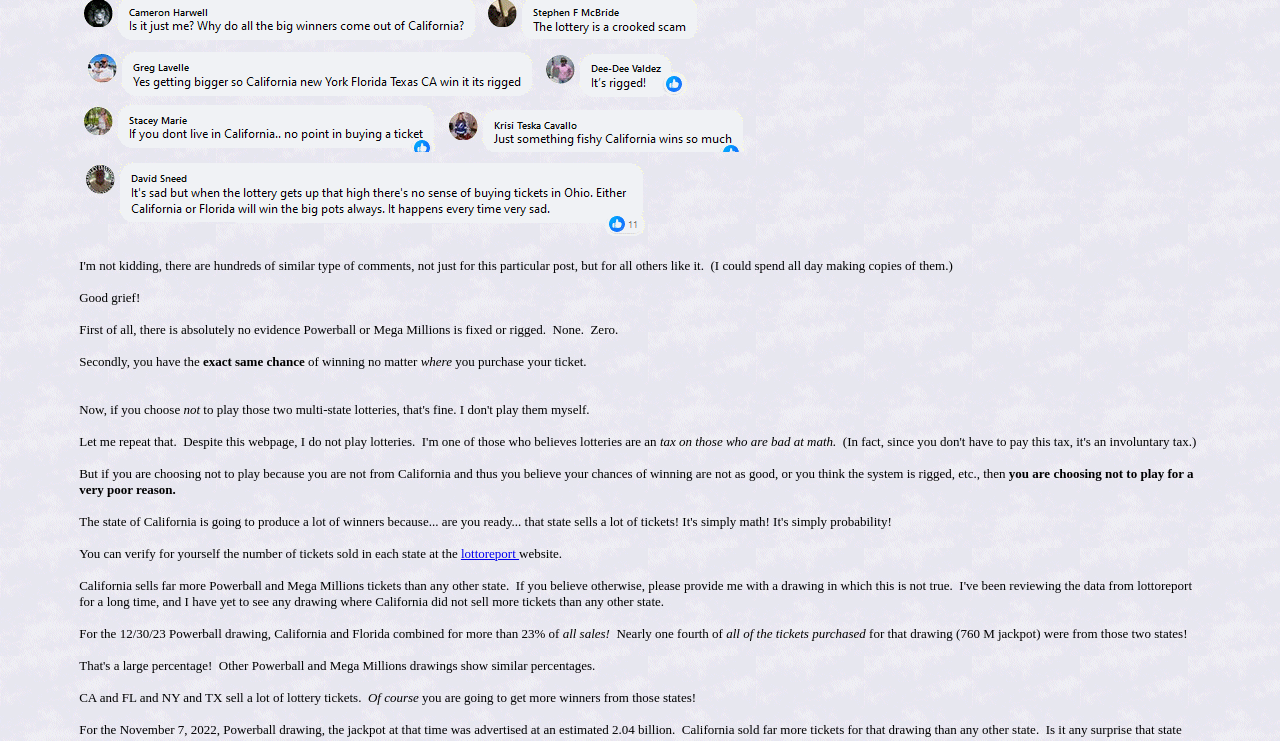Given the element description "lottoreport" in the screenshot, predict the bounding box coordinates of that UI element.

[0.36, 0.737, 0.406, 0.757]